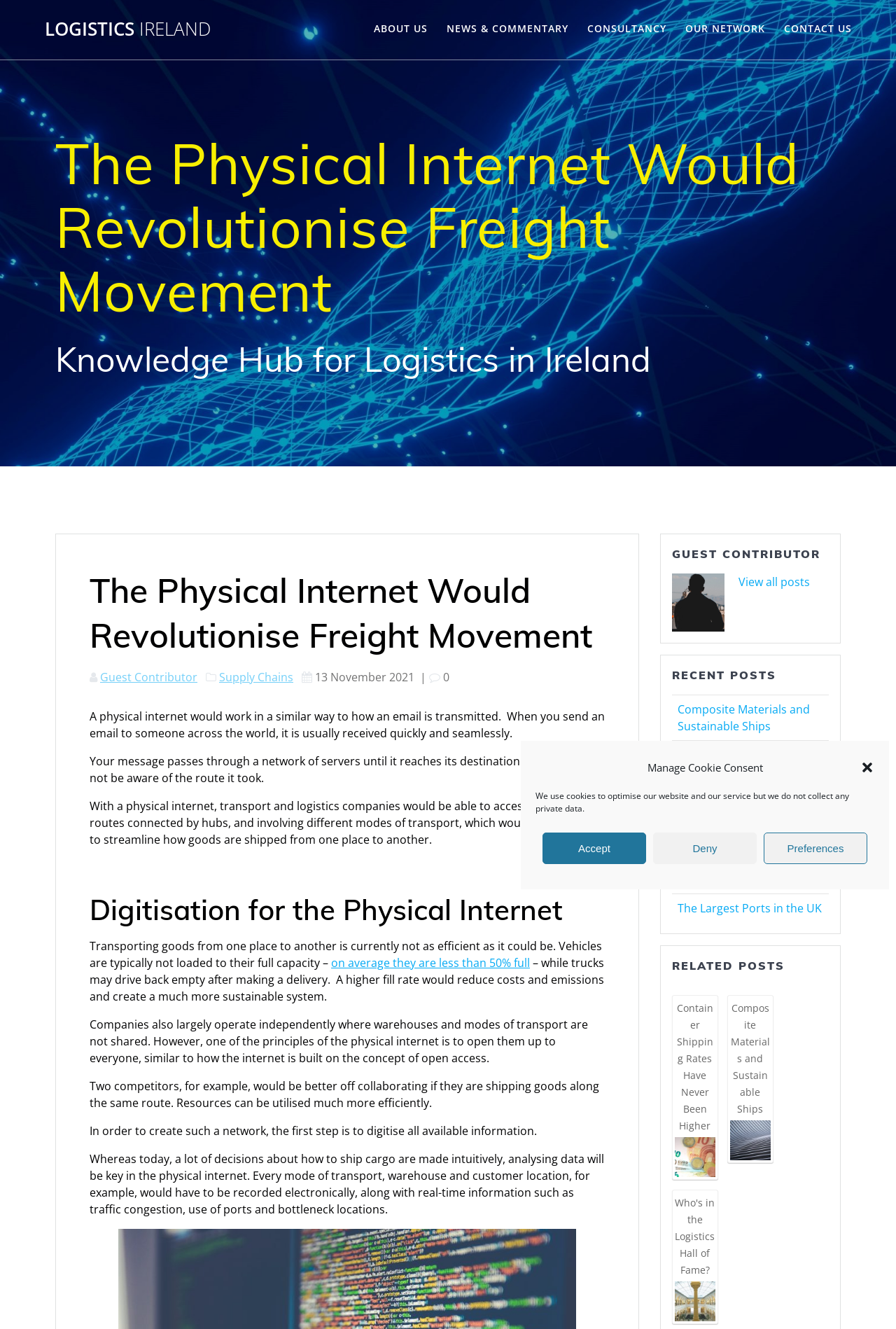What is the benefit of a higher fill rate?
Look at the screenshot and respond with one word or a short phrase.

Reduced costs and emissions